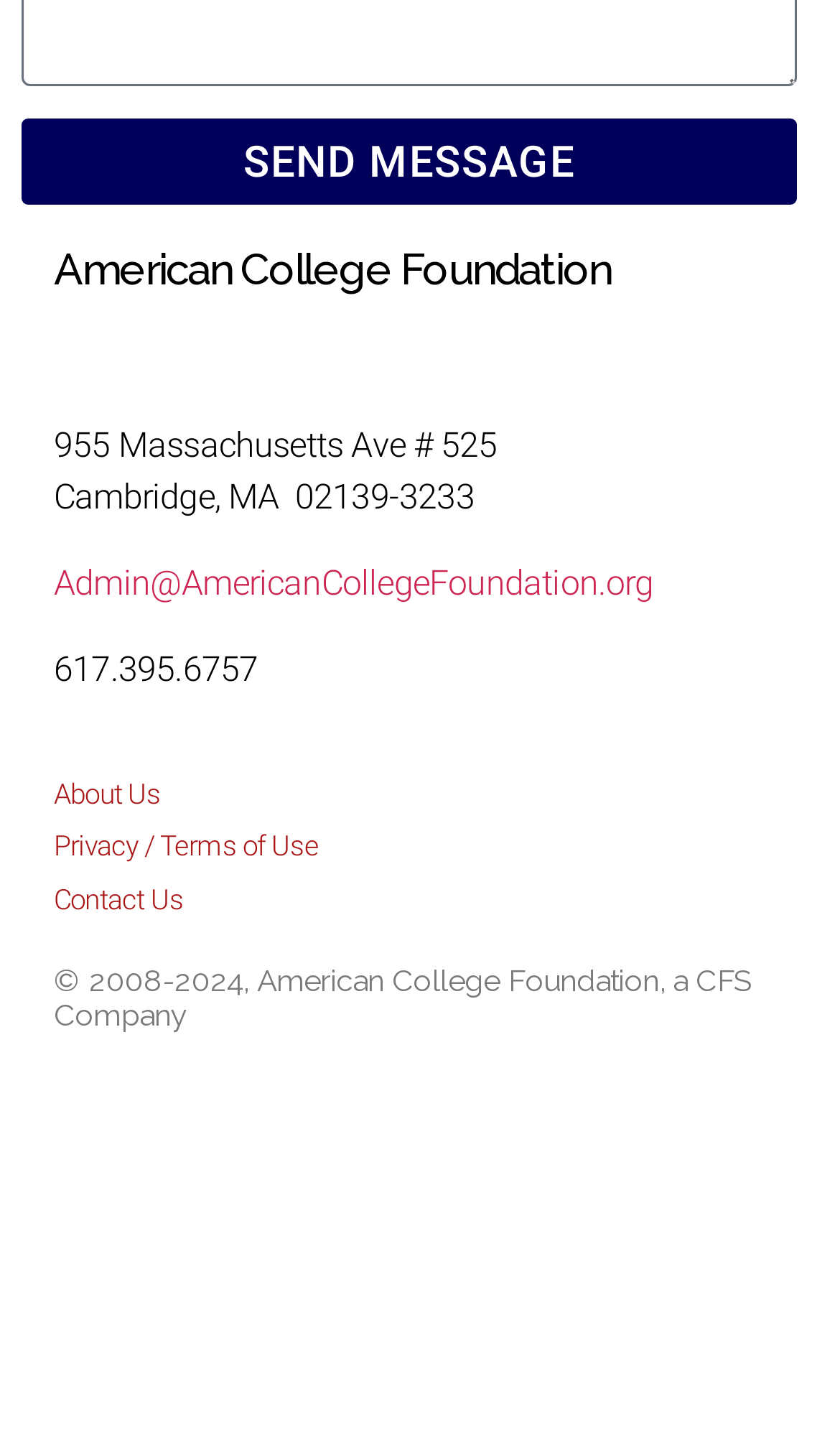Determine the bounding box coordinates of the clickable area required to perform the following instruction: "Follow the organization on Twitter". The coordinates should be represented as four float numbers between 0 and 1: [left, top, right, bottom].

[0.064, 0.78, 0.121, 0.813]